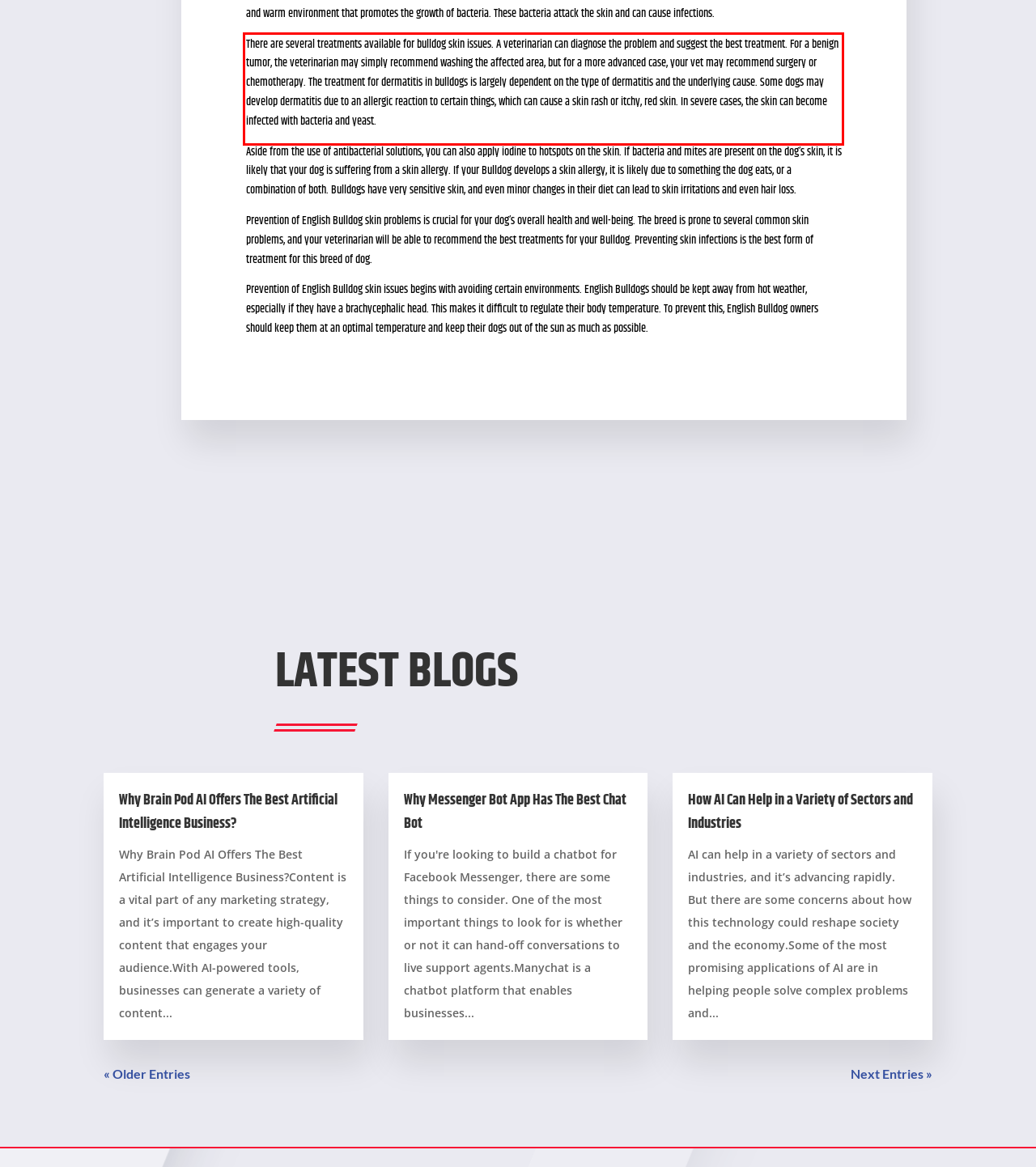Given a webpage screenshot, locate the red bounding box and extract the text content found inside it.

There are several treatments available for bulldog skin issues. A veterinarian can diagnose the problem and suggest the best treatment. For a benign tumor, the veterinarian may simply recommend washing the affected area, but for a more advanced case, your vet may recommend surgery or chemotherapy. The treatment for dermatitis in bulldogs is largely dependent on the type of dermatitis and the underlying cause. Some dogs may develop dermatitis due to an allergic reaction to certain things, which can cause a skin rash or itchy, red skin. In severe cases, the skin can become infected with bacteria and yeast.